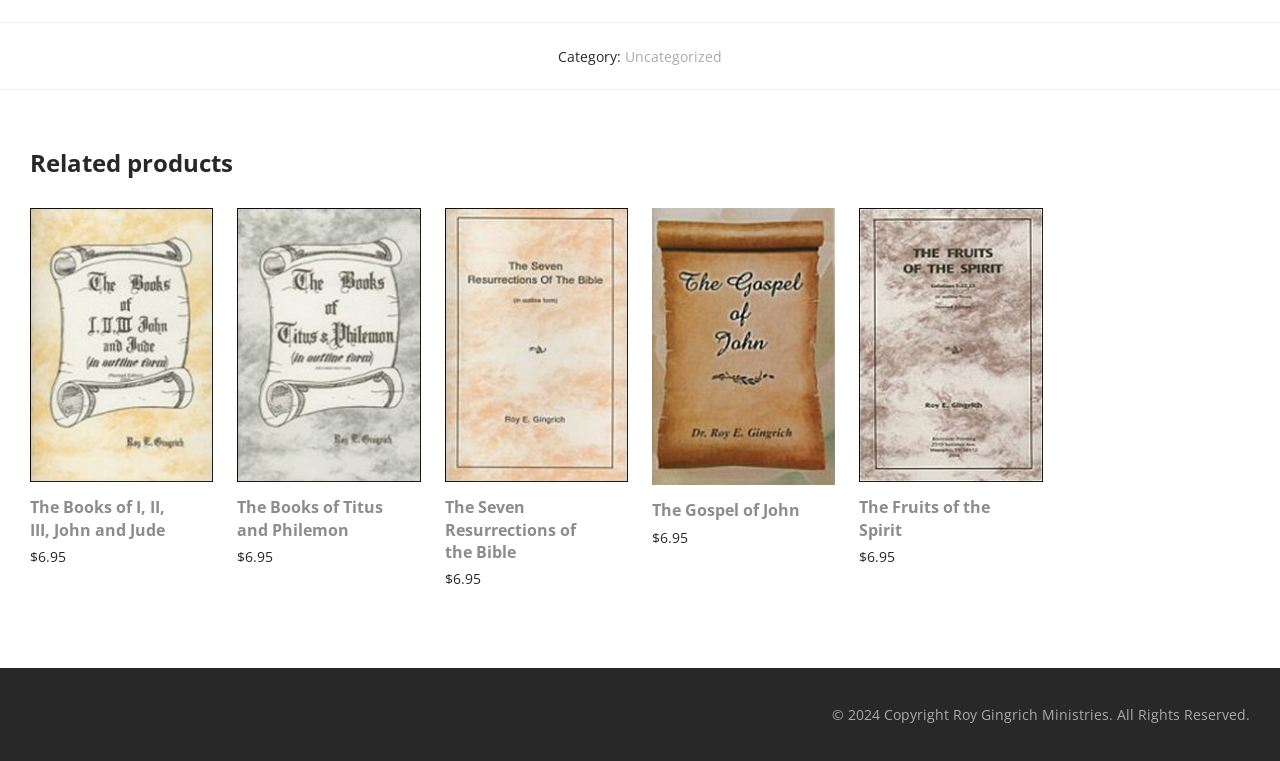How many products are listed on the webpage?
Using the image as a reference, answer with just one word or a short phrase.

5